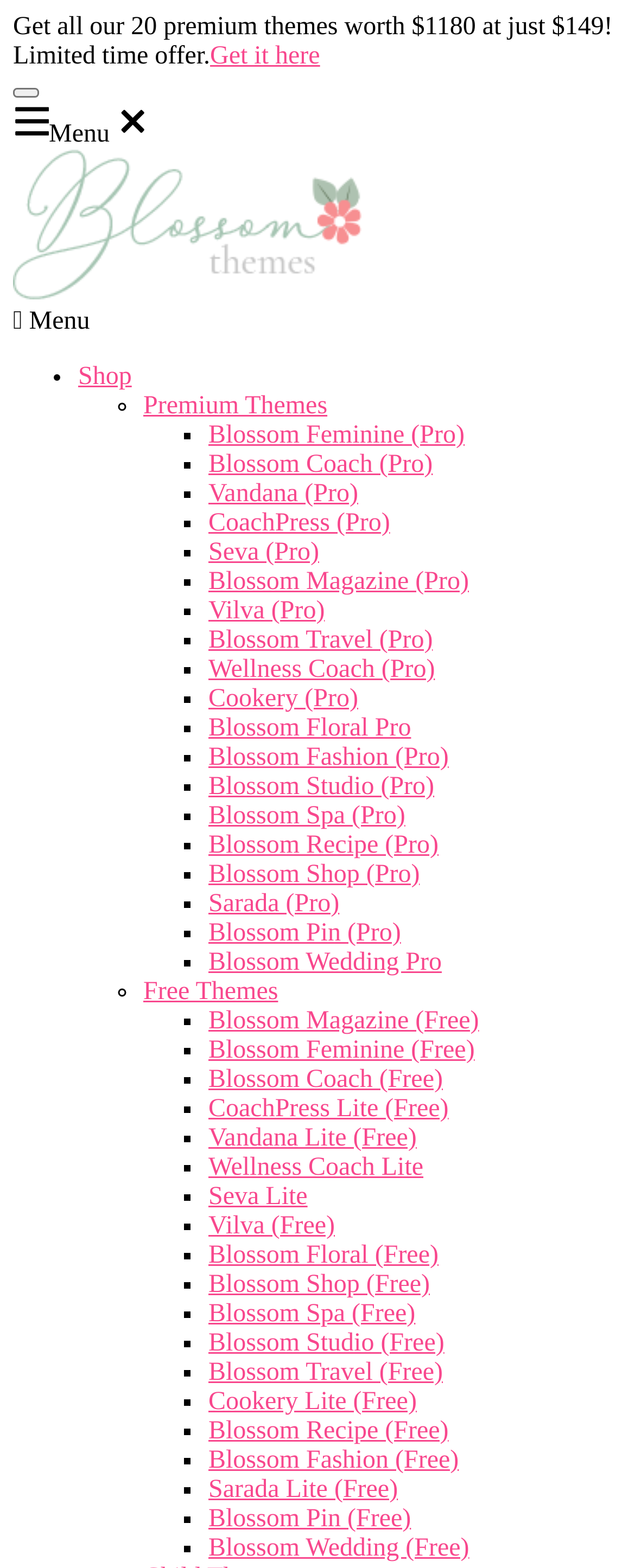Generate a thorough caption that explains the contents of the webpage.

This webpage is about Blossom Themes, a company that offers various WordPress themes. At the top of the page, there is a notification bar with a message about cookies and two buttons, "Reject All" and "Accept All", to manage cookie consent. Below this bar, there is a promotional banner advertising a limited-time offer to get all 20 premium themes worth $1180 at just $149, along with a "Get it here" link.

On the top-left corner, there is a menu button with a dropdown list containing links to various theme categories, including Shop, Premium Themes, and Free Themes. Each category has a list of themes, represented by a bullet point, with links to individual theme pages.

To the right of the menu button, there is a logo of Blossom Themes, which is also a link to the company's homepage. Below the logo, there is a tagline "Beautiful Feminine WordPress Themes".

The main content of the page is about the company's refund policy, which is stated clearly with conditions for refund on new purchases as well as declined refunds.